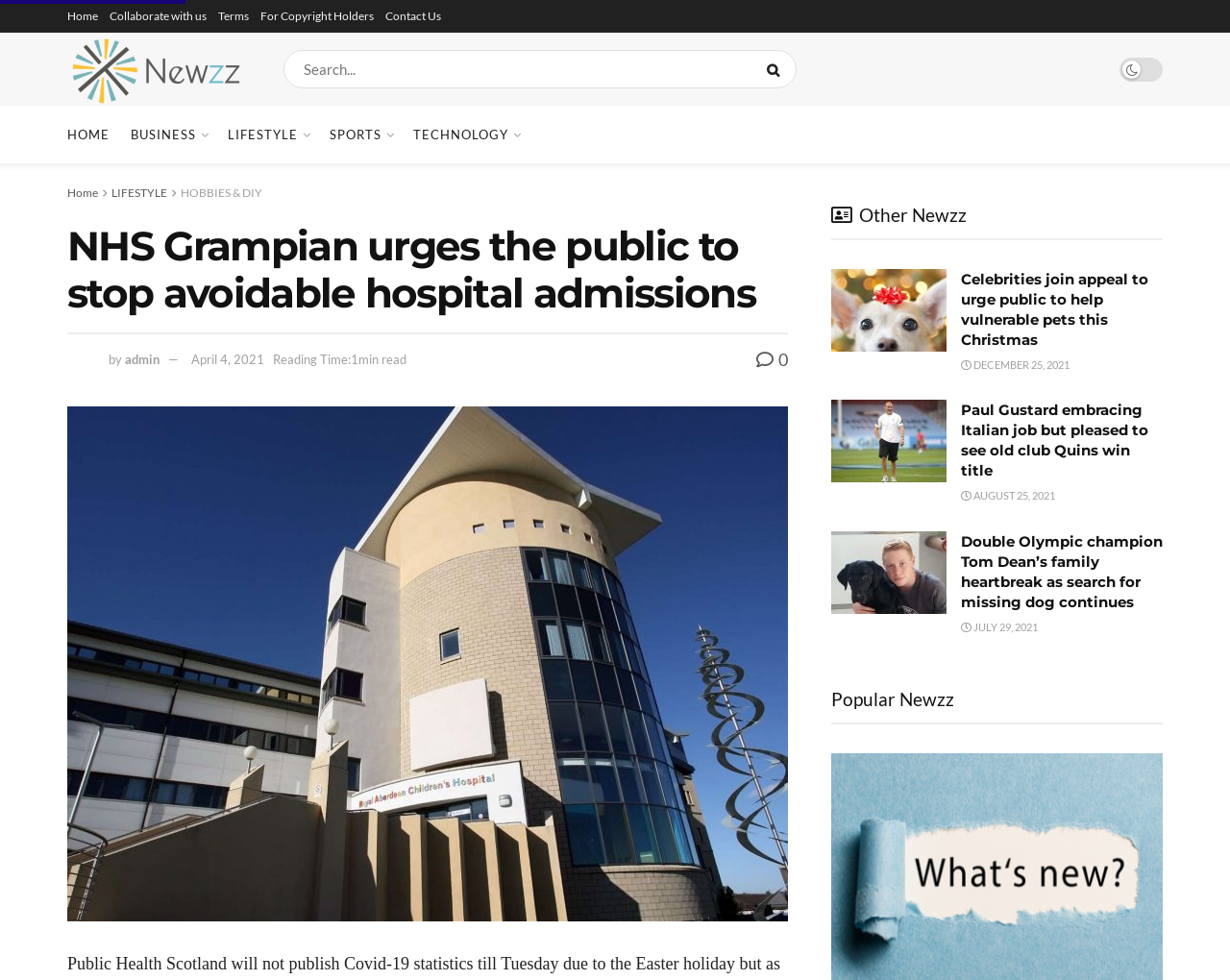Please provide a one-word or phrase answer to the question: 
What is the category of the link 'LIFESTYLE'?

LIFESTYLE